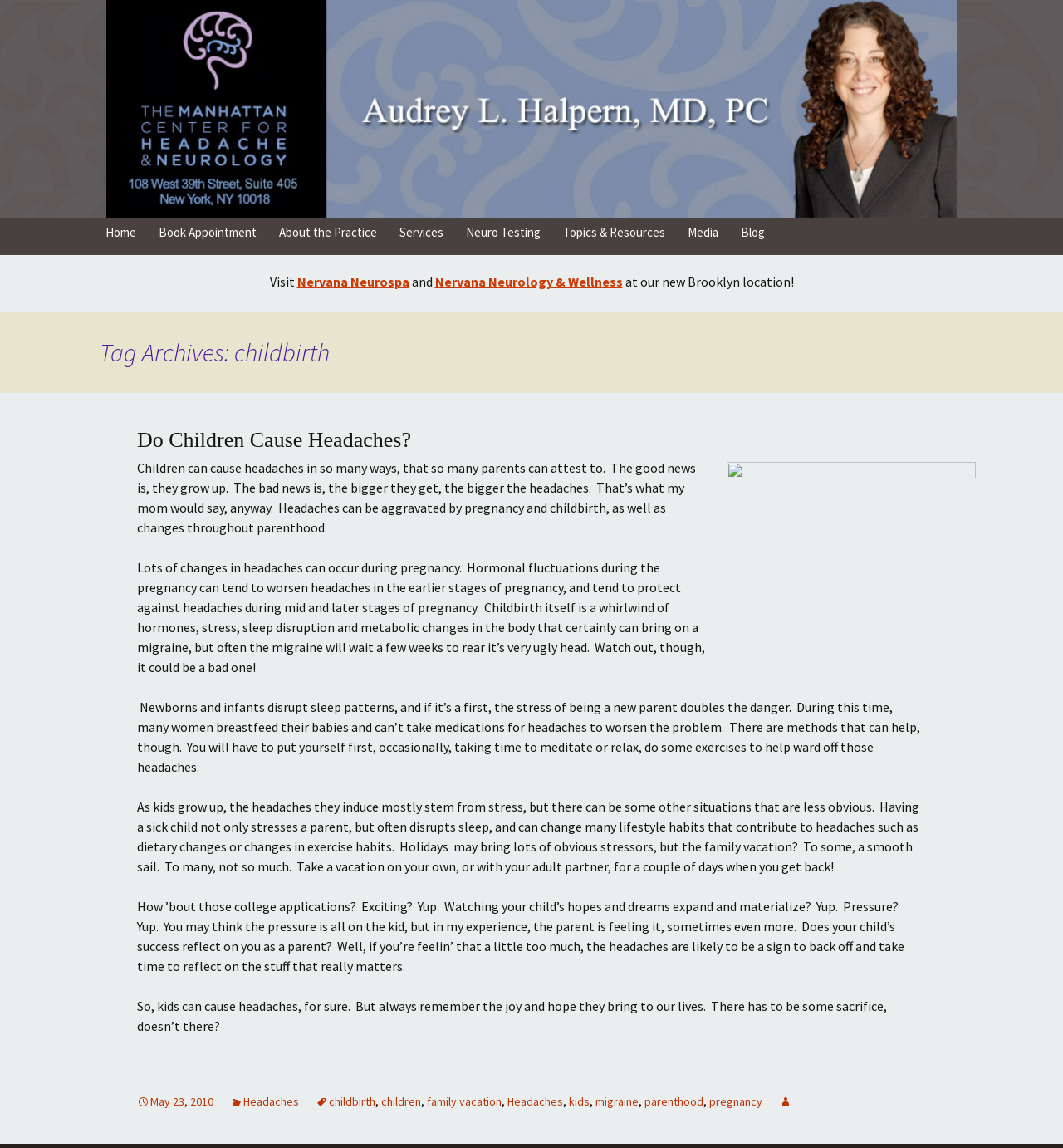Locate the bounding box coordinates of the segment that needs to be clicked to meet this instruction: "Read the article 'Do Children Cause Headaches?'".

[0.129, 0.372, 0.387, 0.393]